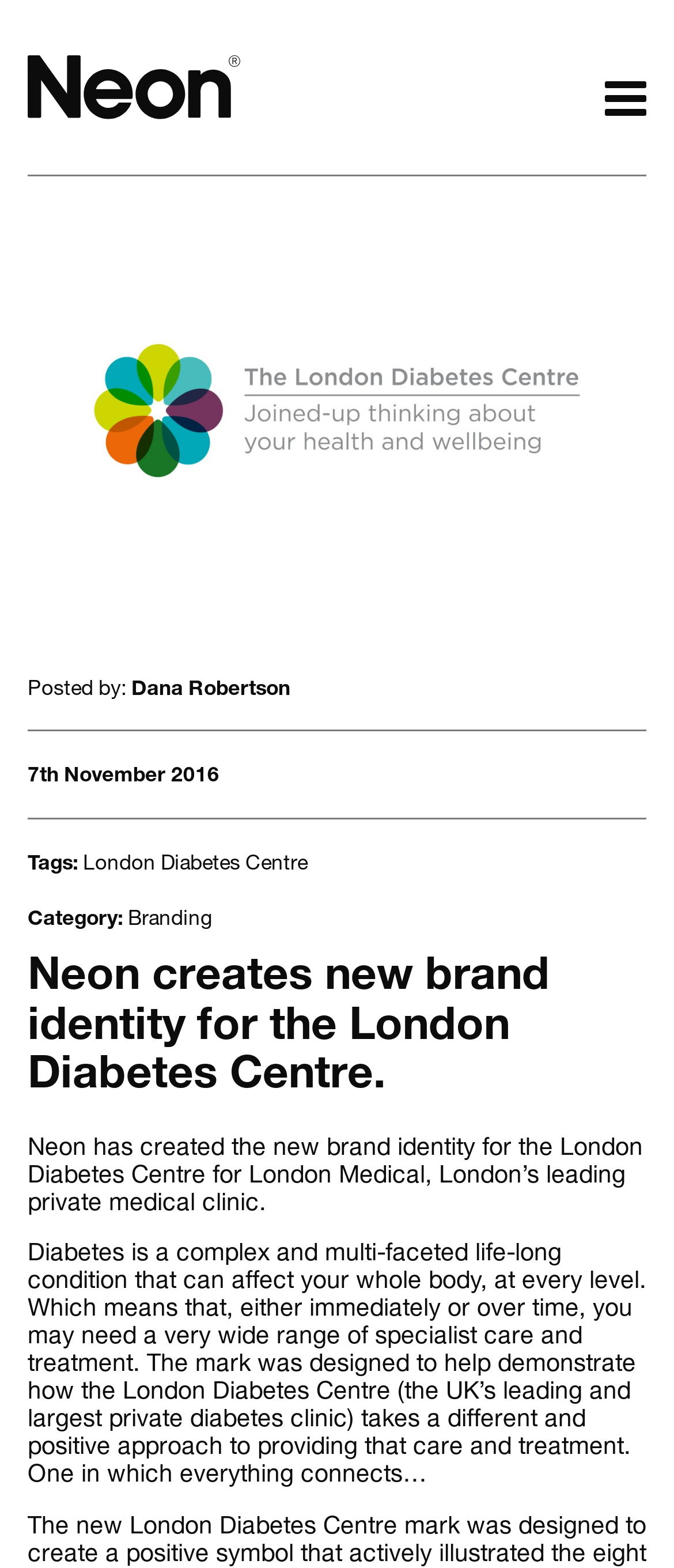Find and indicate the bounding box coordinates of the region you should select to follow the given instruction: "Learn more about branding".

[0.19, 0.576, 0.315, 0.593]